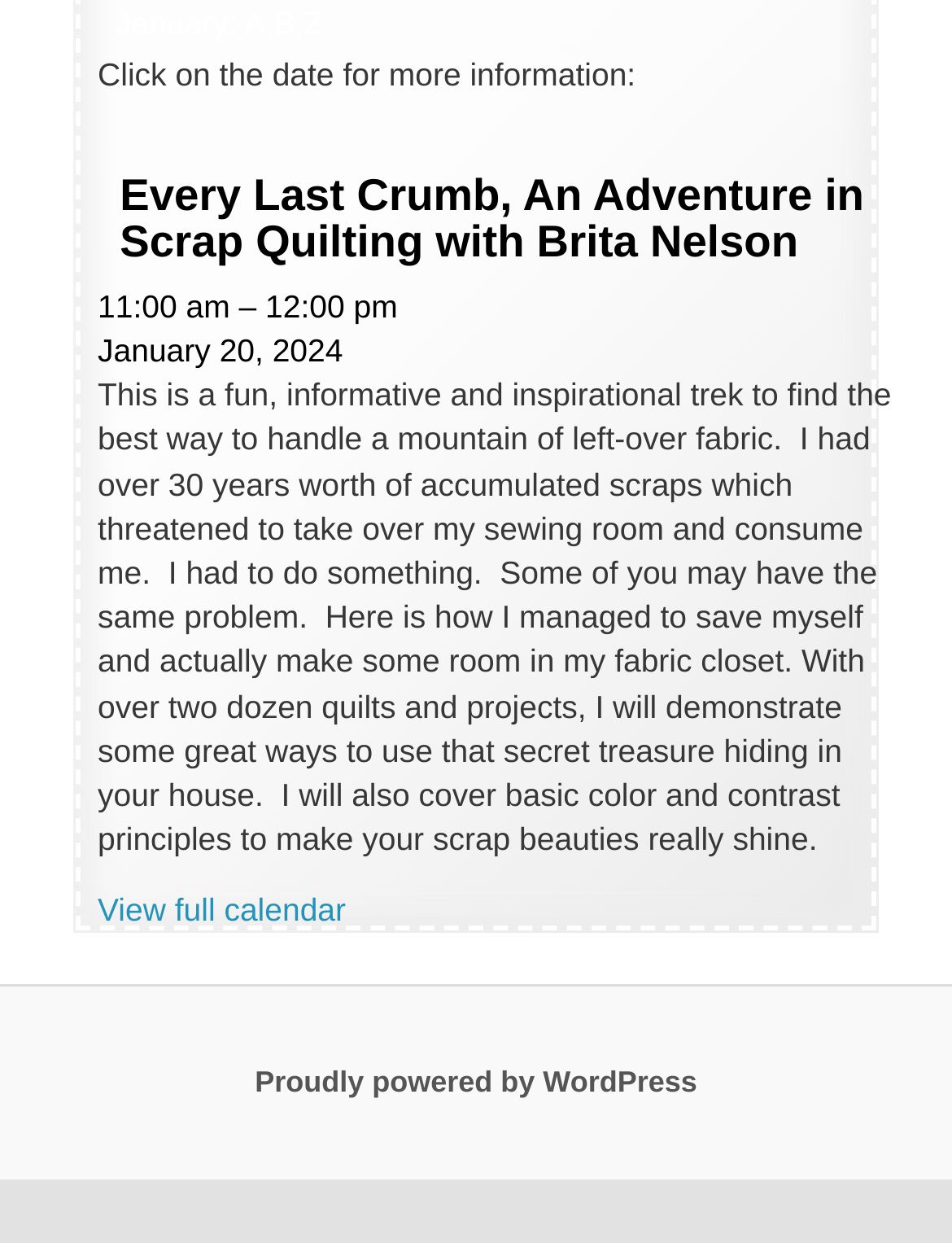Respond to the question below with a single word or phrase:
What is the purpose of the event?

To handle left-over fabric